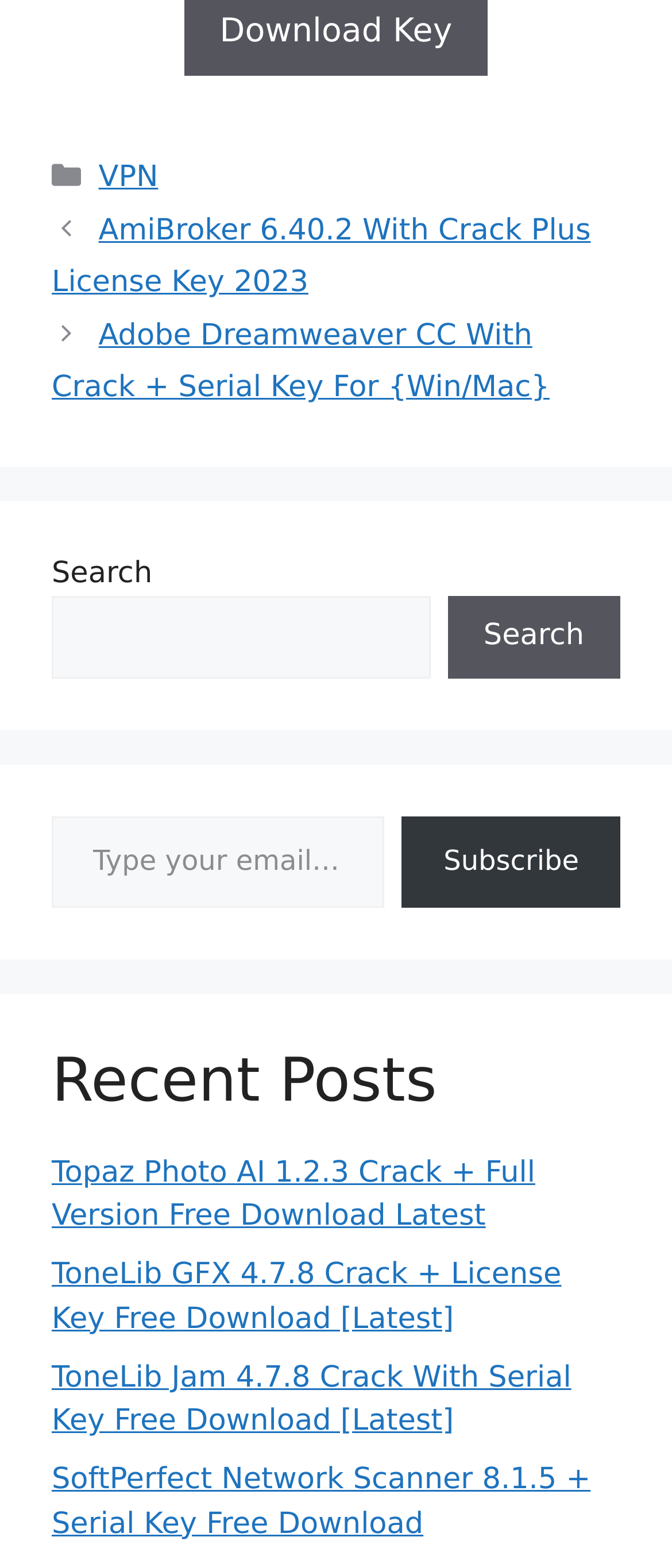Identify the coordinates of the bounding box for the element that must be clicked to accomplish the instruction: "Type your email address".

[0.077, 0.521, 0.573, 0.579]